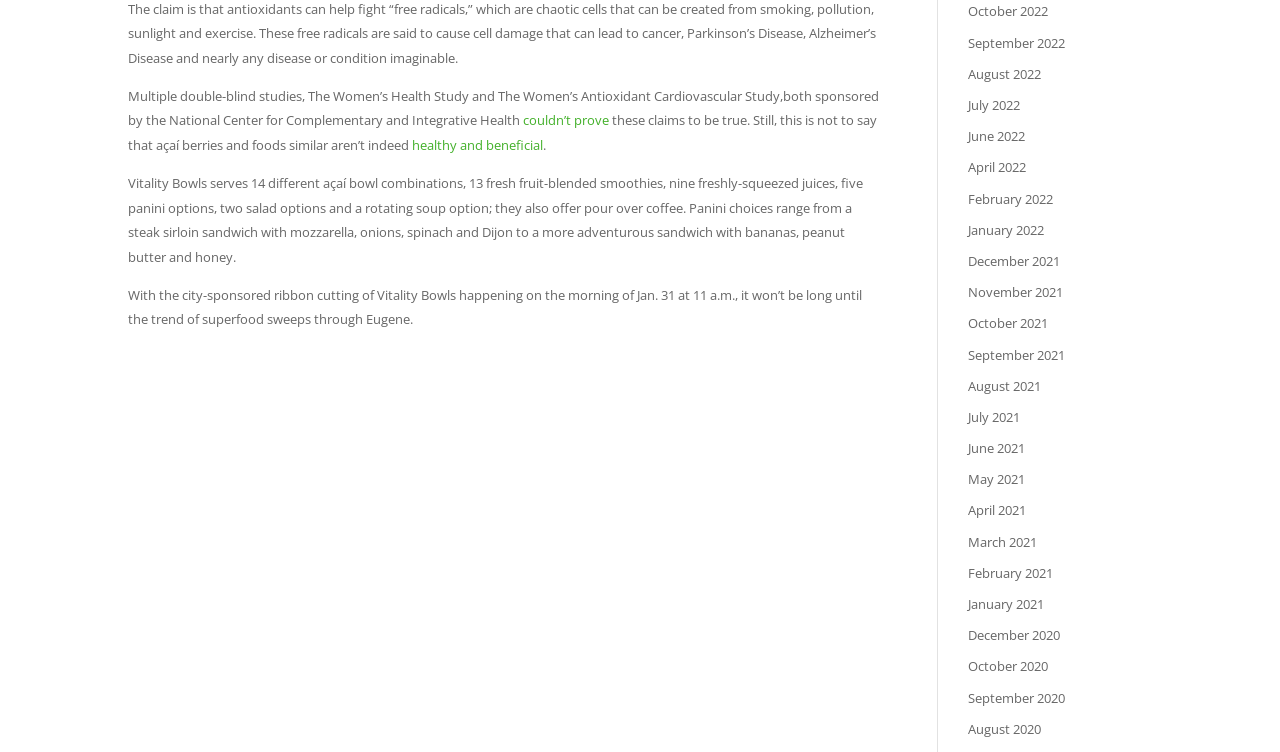Kindly determine the bounding box coordinates for the clickable area to achieve the given instruction: "go to the October 2022 archive".

[0.756, 0.003, 0.819, 0.027]